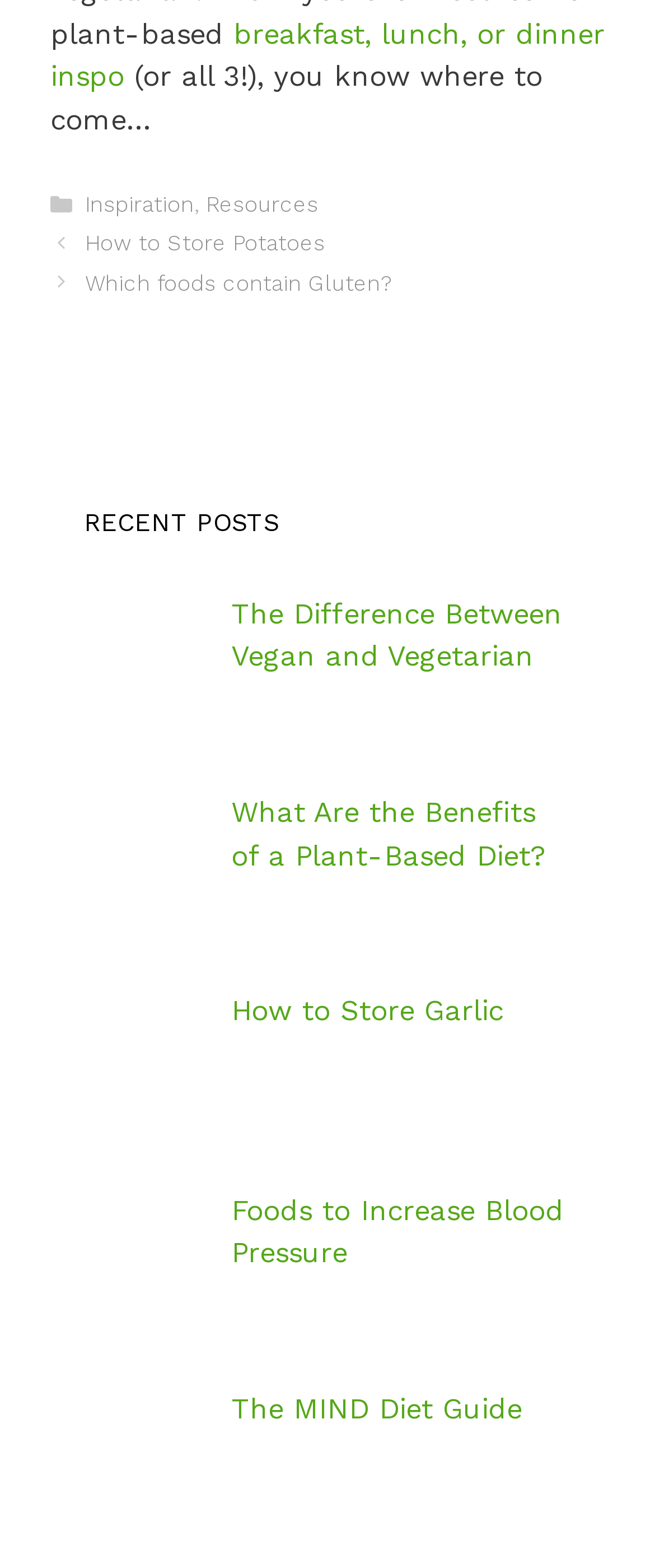Pinpoint the bounding box coordinates of the clickable element needed to complete the instruction: "go to 'Inspiration'". The coordinates should be provided as four float numbers between 0 and 1: [left, top, right, bottom].

[0.13, 0.122, 0.297, 0.138]